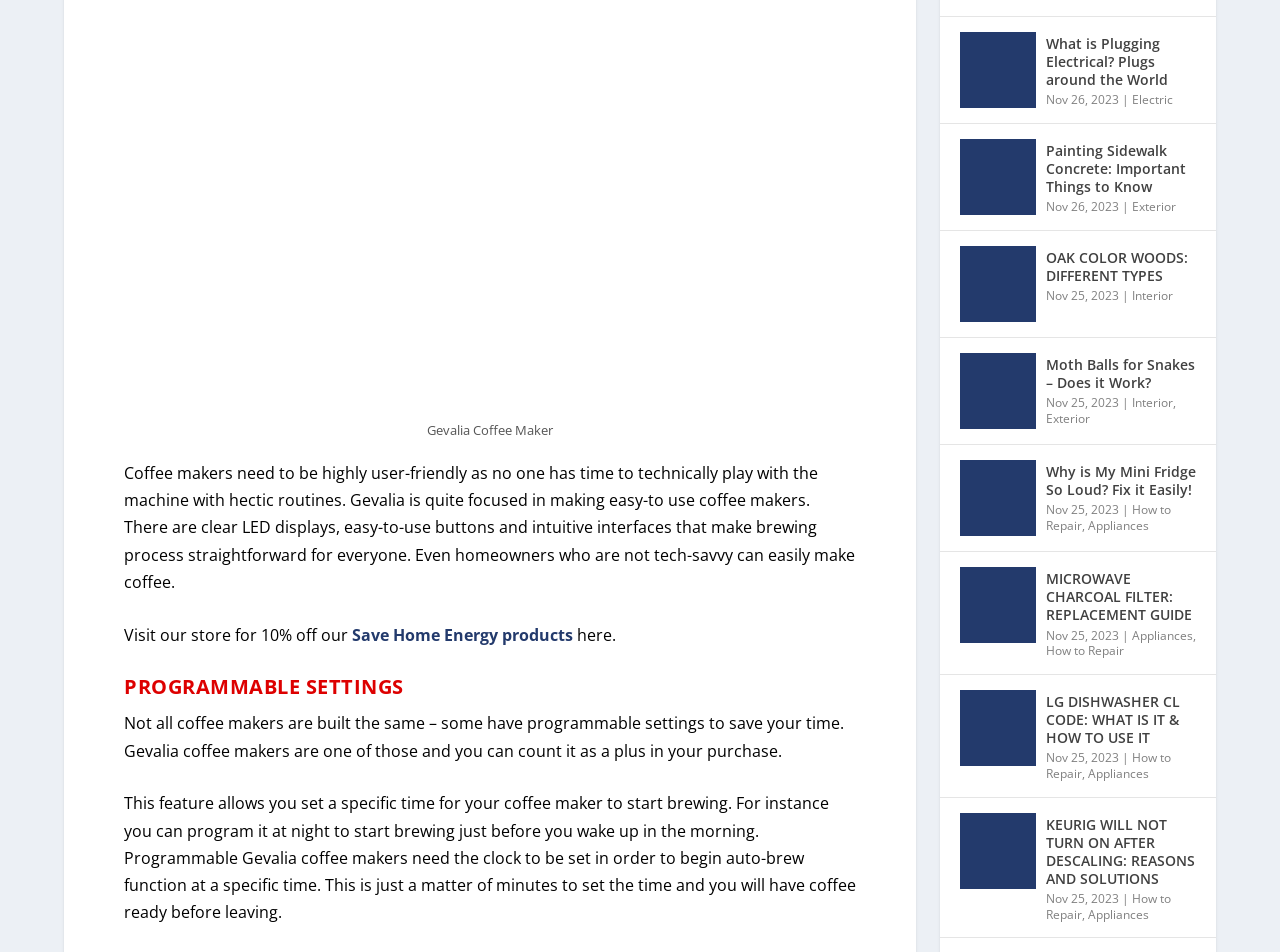Given the description "Accounting & Finance For Beginners", determine the bounding box of the corresponding UI element.

None